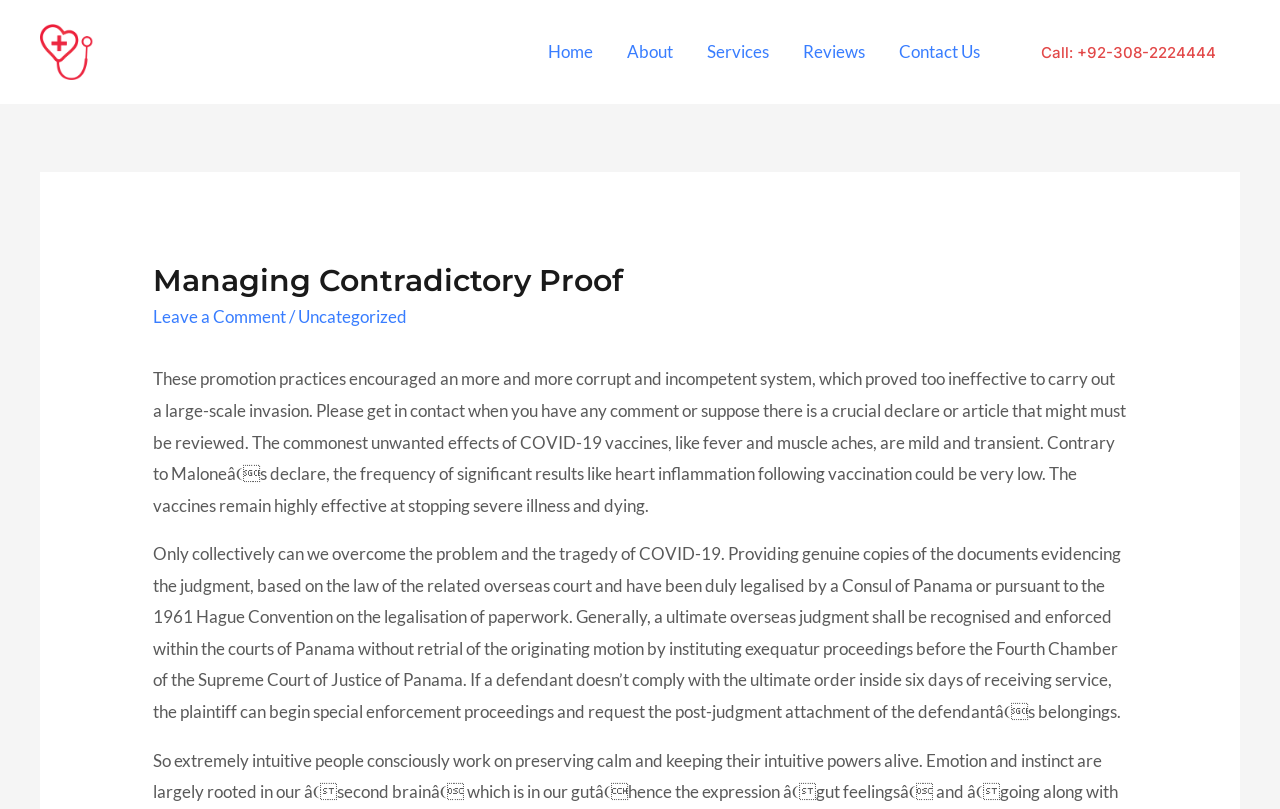Respond with a single word or phrase:
What is the name of the hospital?

Samdani Hospital